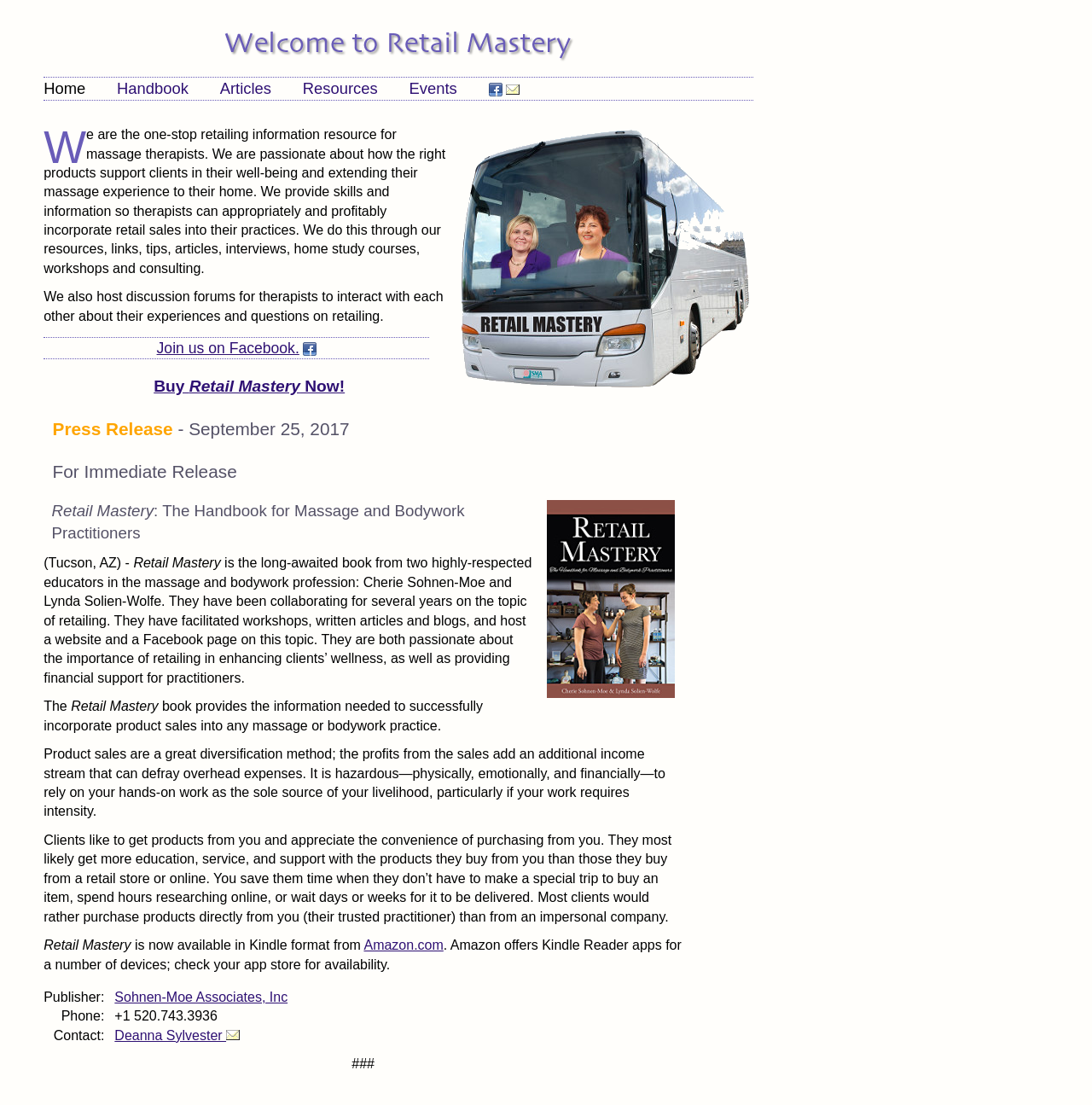Provide a short, one-word or phrase answer to the question below:
Where can the book 'Retail Mastery' be purchased in Kindle format?

Amazon.com